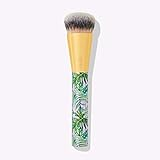Give a one-word or short phrase answer to this question: 
What is the pattern on the handle?

Tropical